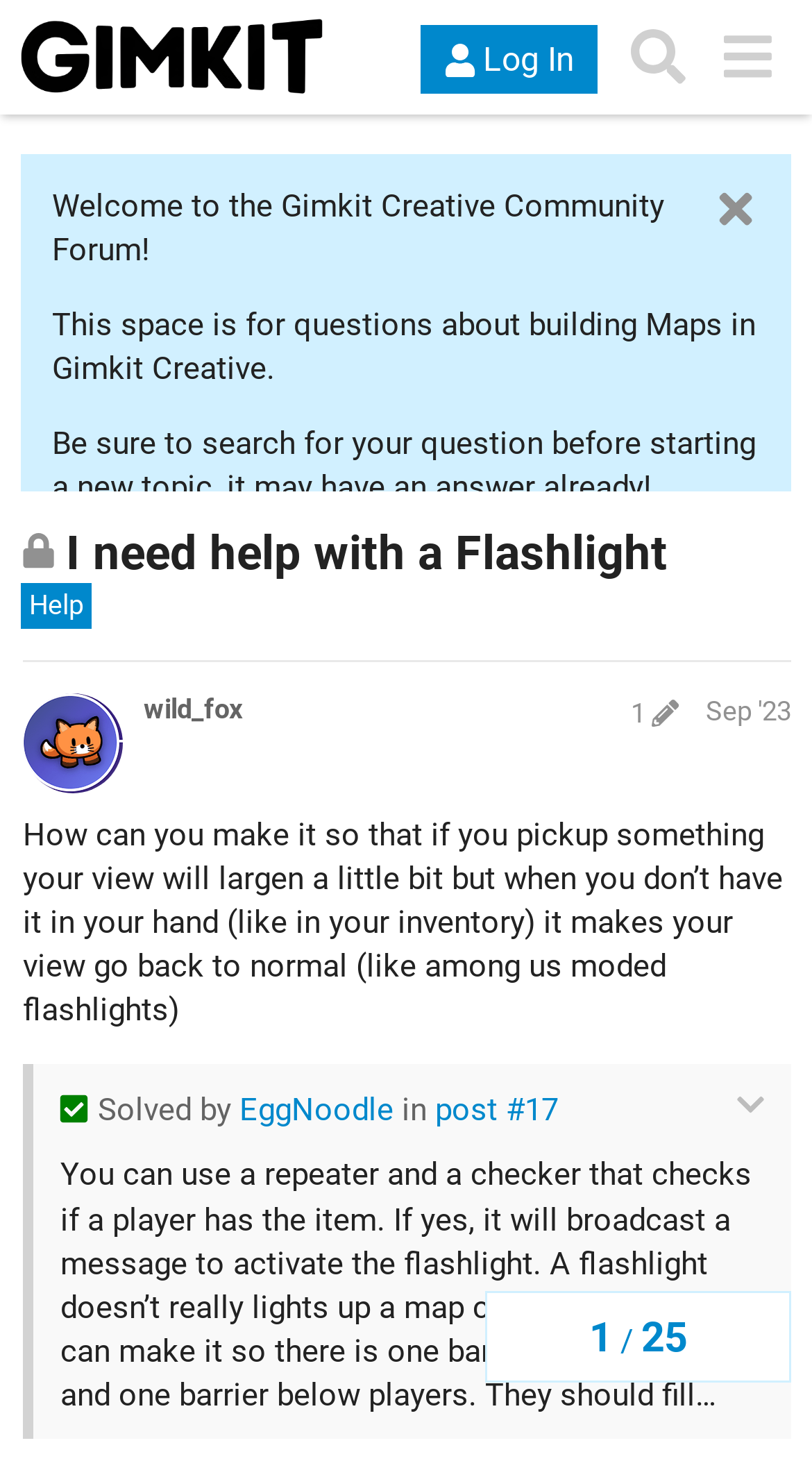Identify the bounding box coordinates of the part that should be clicked to carry out this instruction: "Expand the quote".

[0.905, 0.738, 0.944, 0.761]